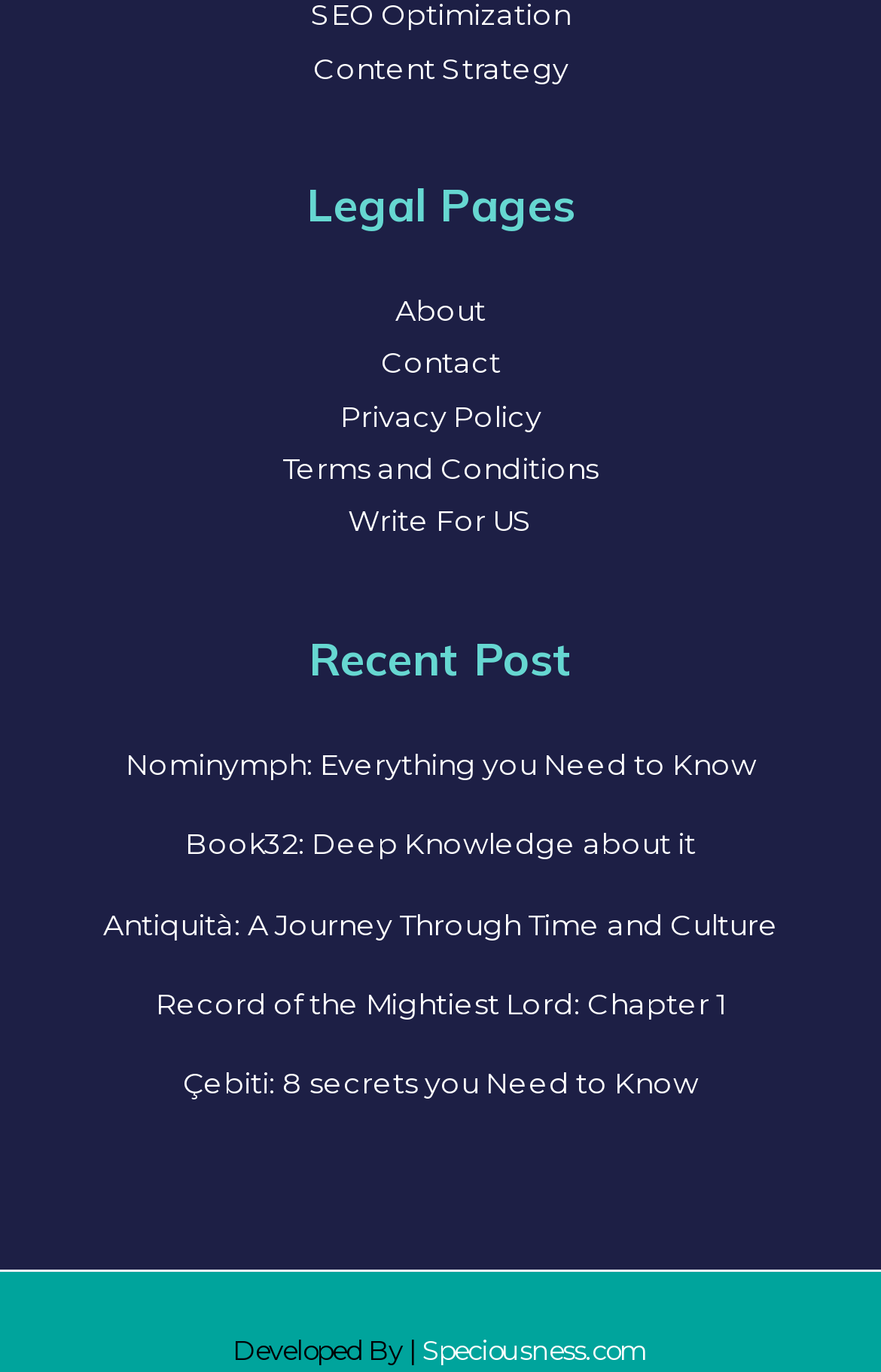Identify the bounding box coordinates of the clickable region to carry out the given instruction: "Check Terms and Conditions".

[0.321, 0.33, 0.679, 0.354]